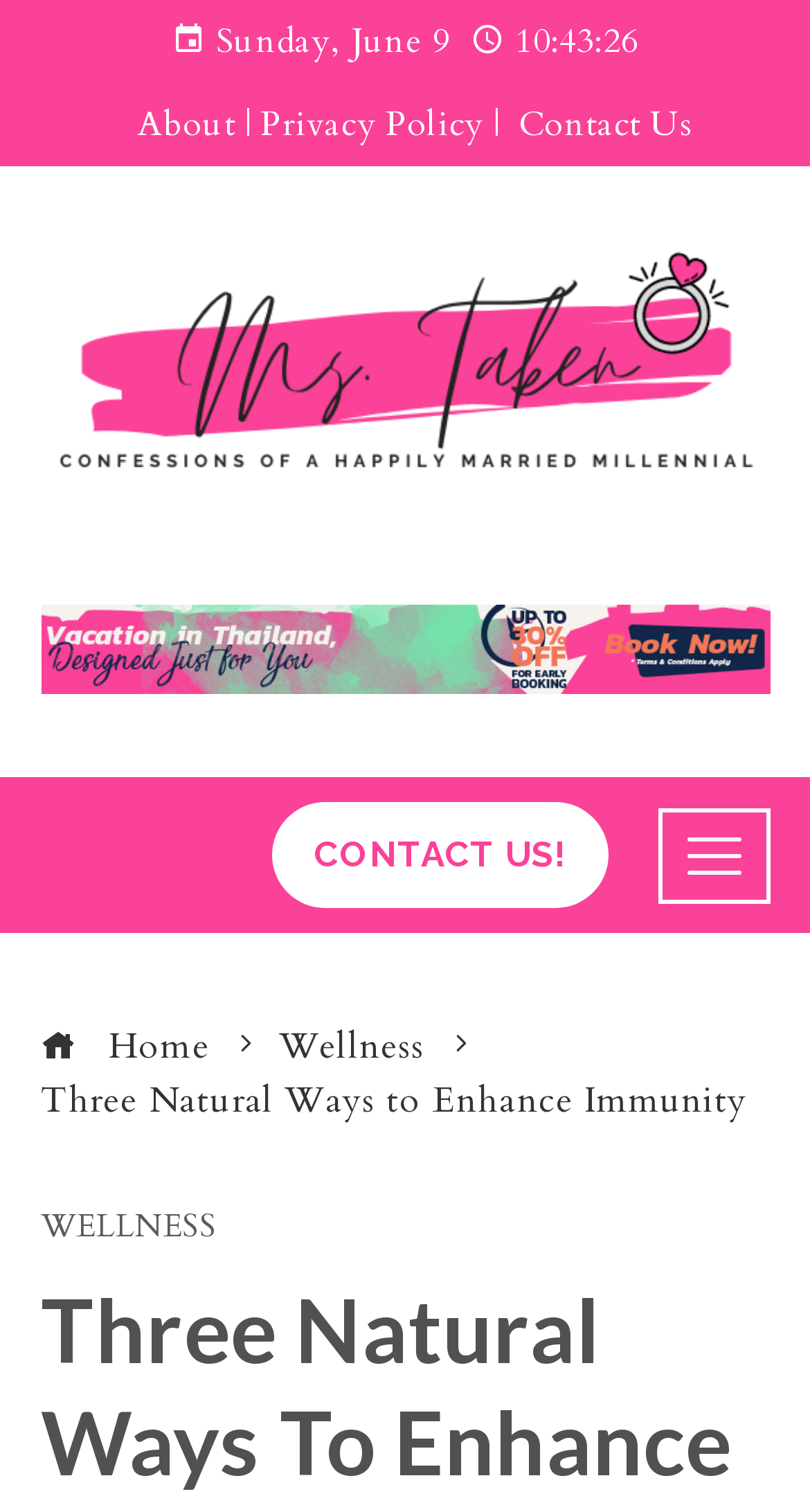What is the category of the current article?
Please utilize the information in the image to give a detailed response to the question.

I found the category 'Wellness' on the webpage, which is located in the breadcrumbs navigation, indicating that the current article belongs to the wellness category.